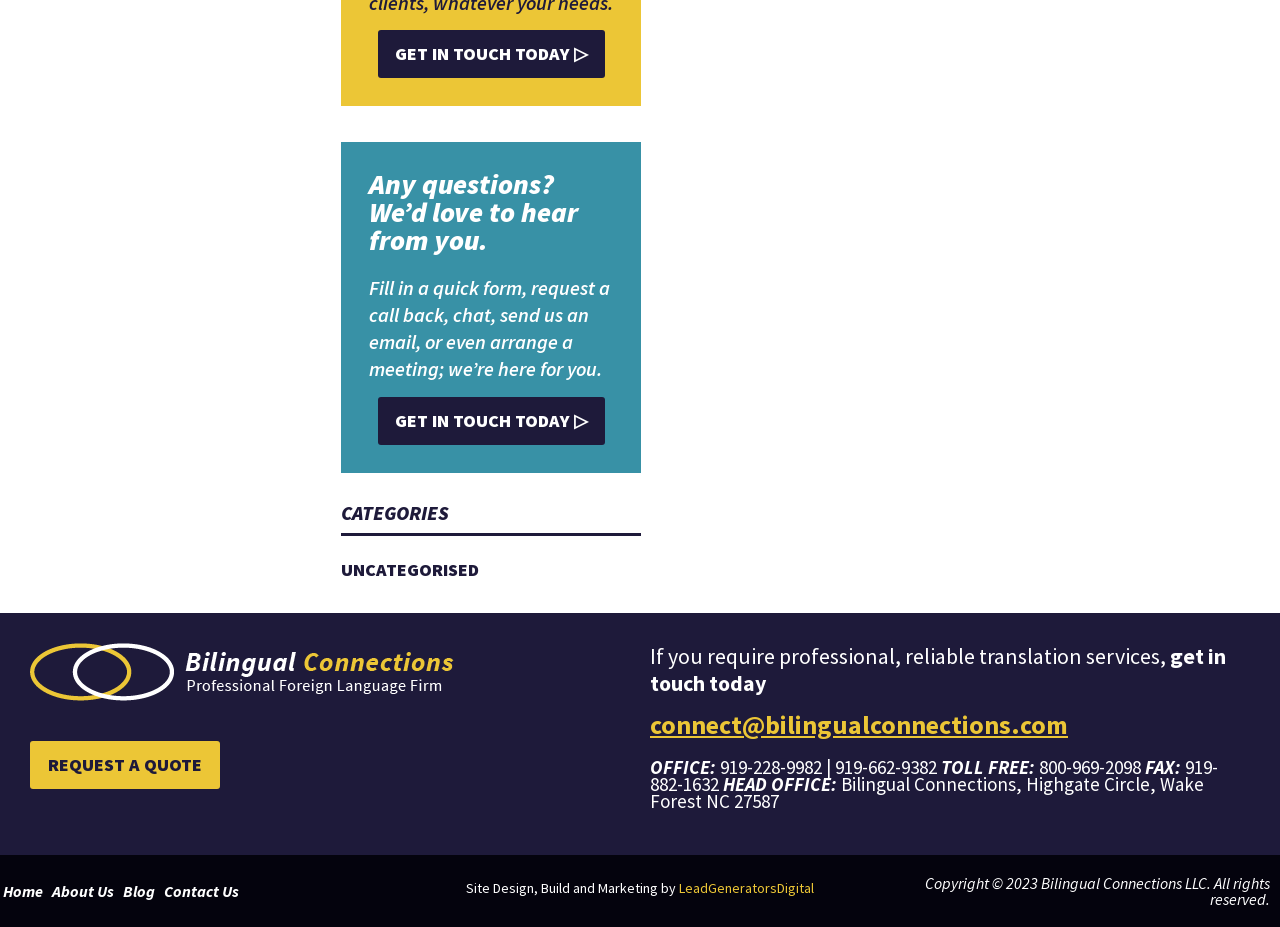Identify the bounding box coordinates of the section that should be clicked to achieve the task described: "Request a quote".

[0.023, 0.799, 0.172, 0.851]